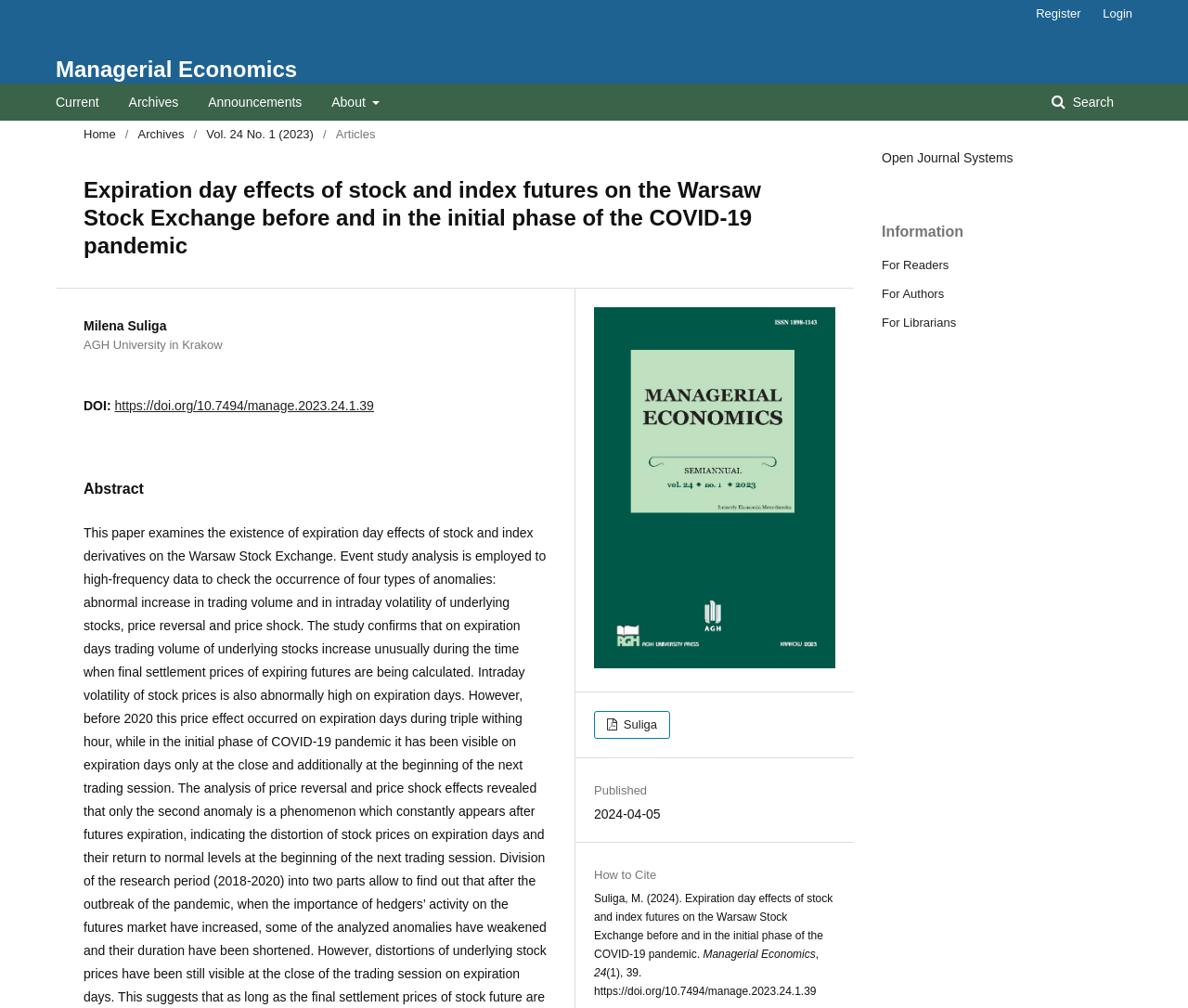Please identify the bounding box coordinates of the region to click in order to complete the task: "Register on the website". The coordinates must be four float numbers between 0 and 1, specified as [left, top, right, bottom].

[0.864, 0.0, 0.918, 0.028]